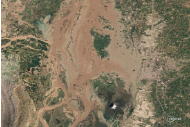Formulate a detailed description of the image content.

This satellite image captures the extensive devastation caused by floods in Pakistan. The brownish hues indicate areas of floodwater, while the contrasting greenery represents the land that remains unaffected. This striking visual underscores the significant impact of recent weather events on the region, highlighting both the overflowing rivers and the resultant loss of agricultural and habitable land. The imagery serves as a stark reminder of the challenges faced by communities in the wake of natural disasters.